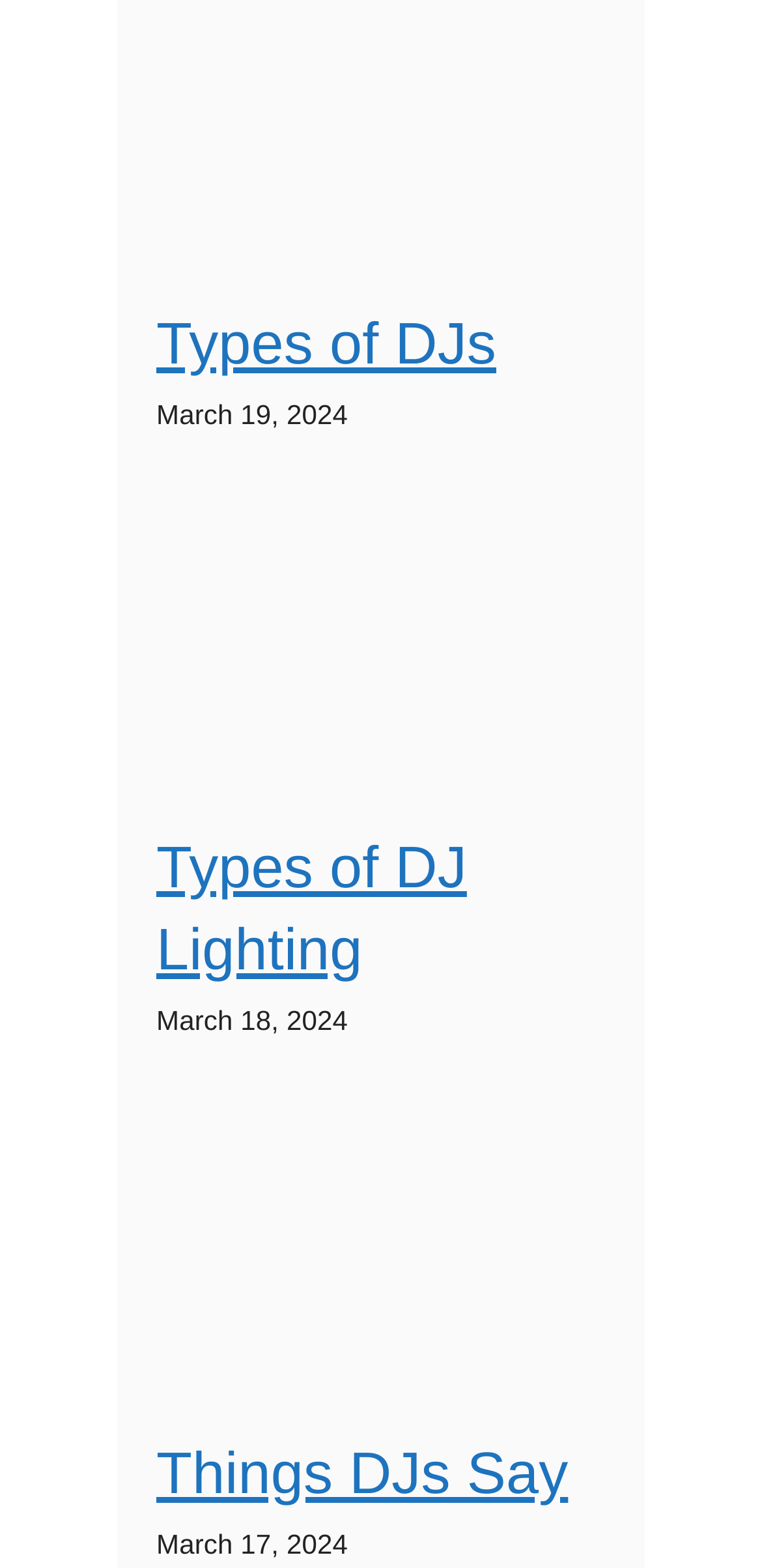When was the webpage last updated?
Use the information from the image to give a detailed answer to the question.

I found the last update date by looking at the StaticText element with the text 'Last update on 2024-06-05 / Affiliate links / Images from Amazon Product Advertising API'.